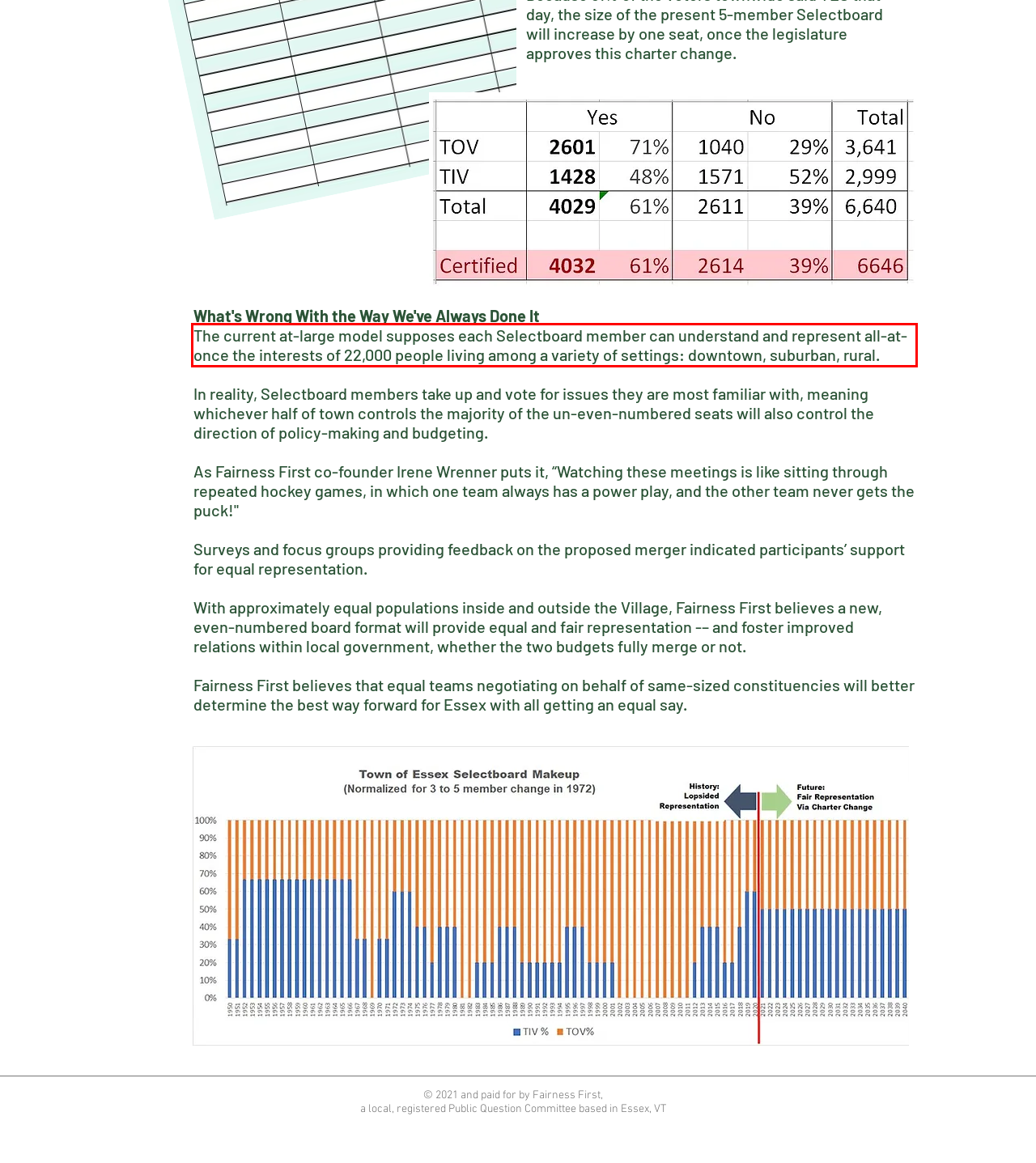Using the provided screenshot of a webpage, recognize the text inside the red rectangle bounding box by performing OCR.

The current at-large model supposes each Selectboard member can understand and represent all-at-once the interests of 22,000 people living among a variety of settings: downtown, suburban, rural.